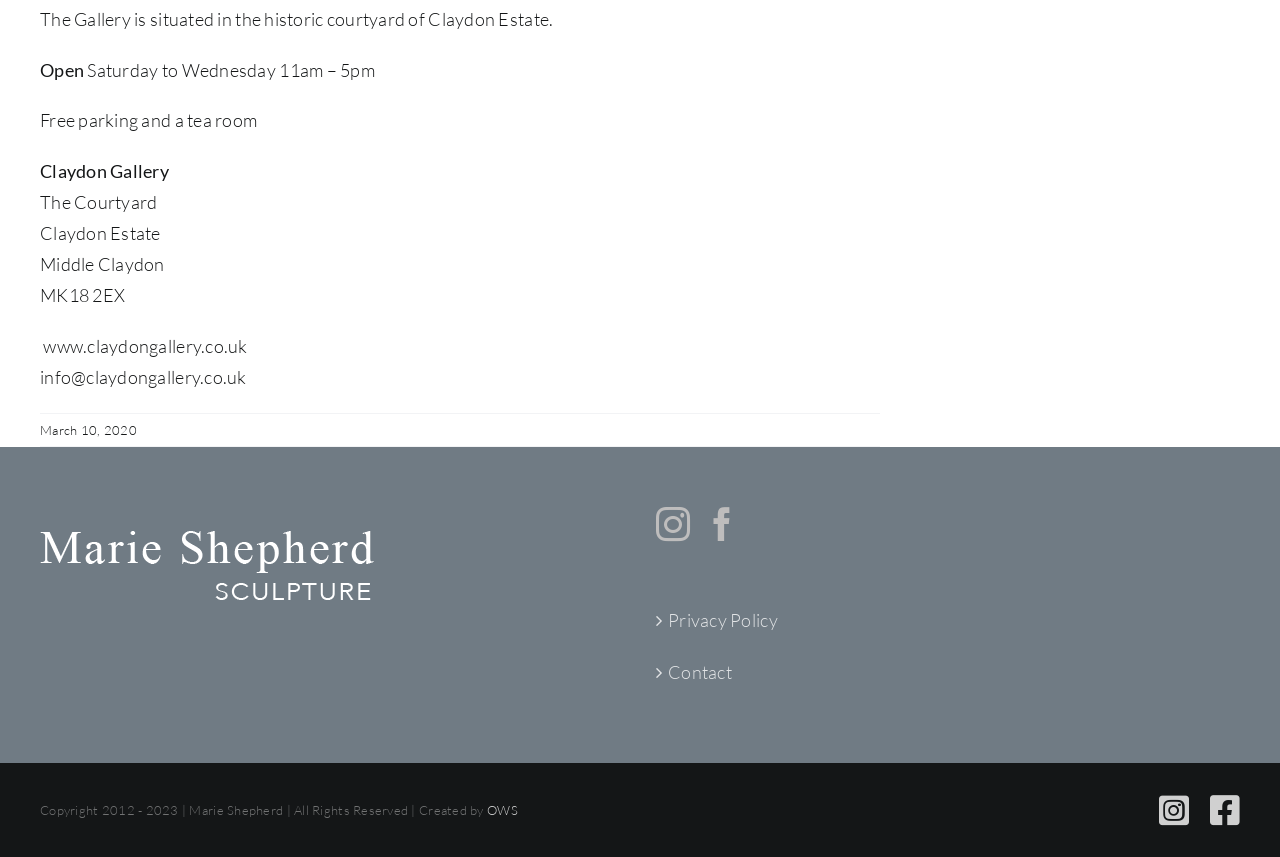Show the bounding box coordinates of the element that should be clicked to complete the task: "View Privacy Policy".

[0.522, 0.706, 0.961, 0.743]